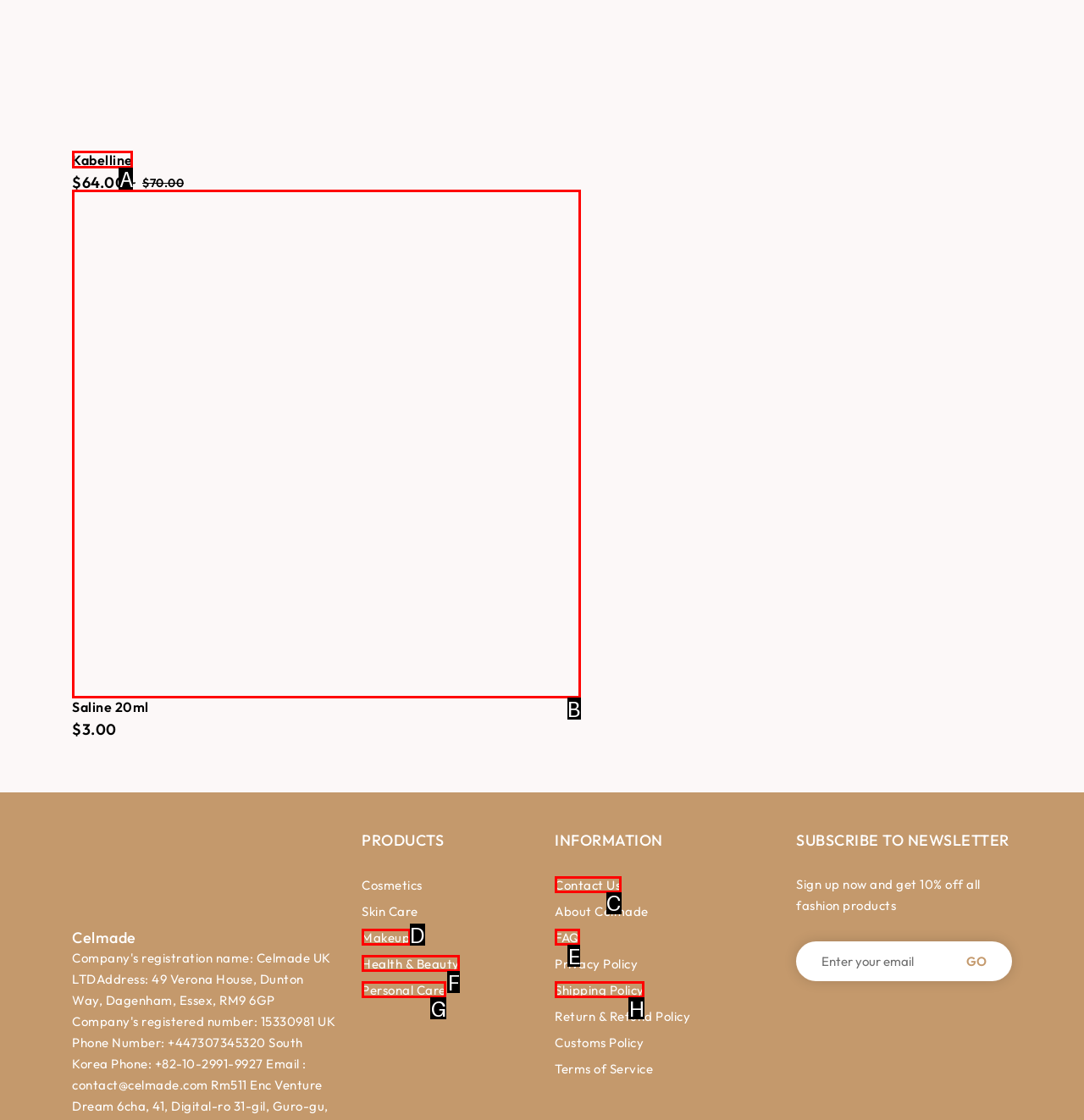Determine the letter of the element to click to accomplish this task: Contact Us. Respond with the letter.

C